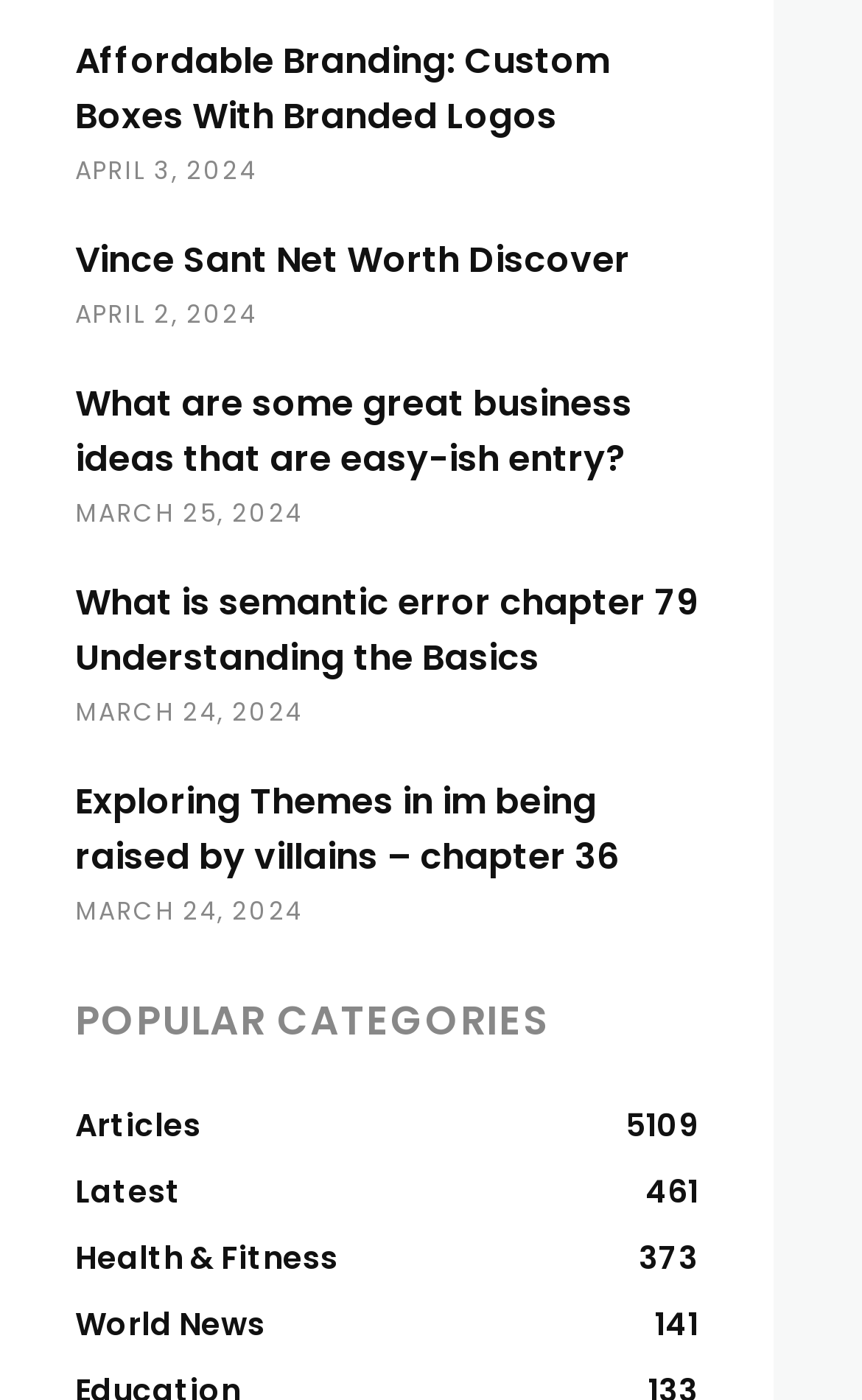Pinpoint the bounding box coordinates of the clickable area needed to execute the instruction: "View latest posts". The coordinates should be specified as four float numbers between 0 and 1, i.e., [left, top, right, bottom].

None